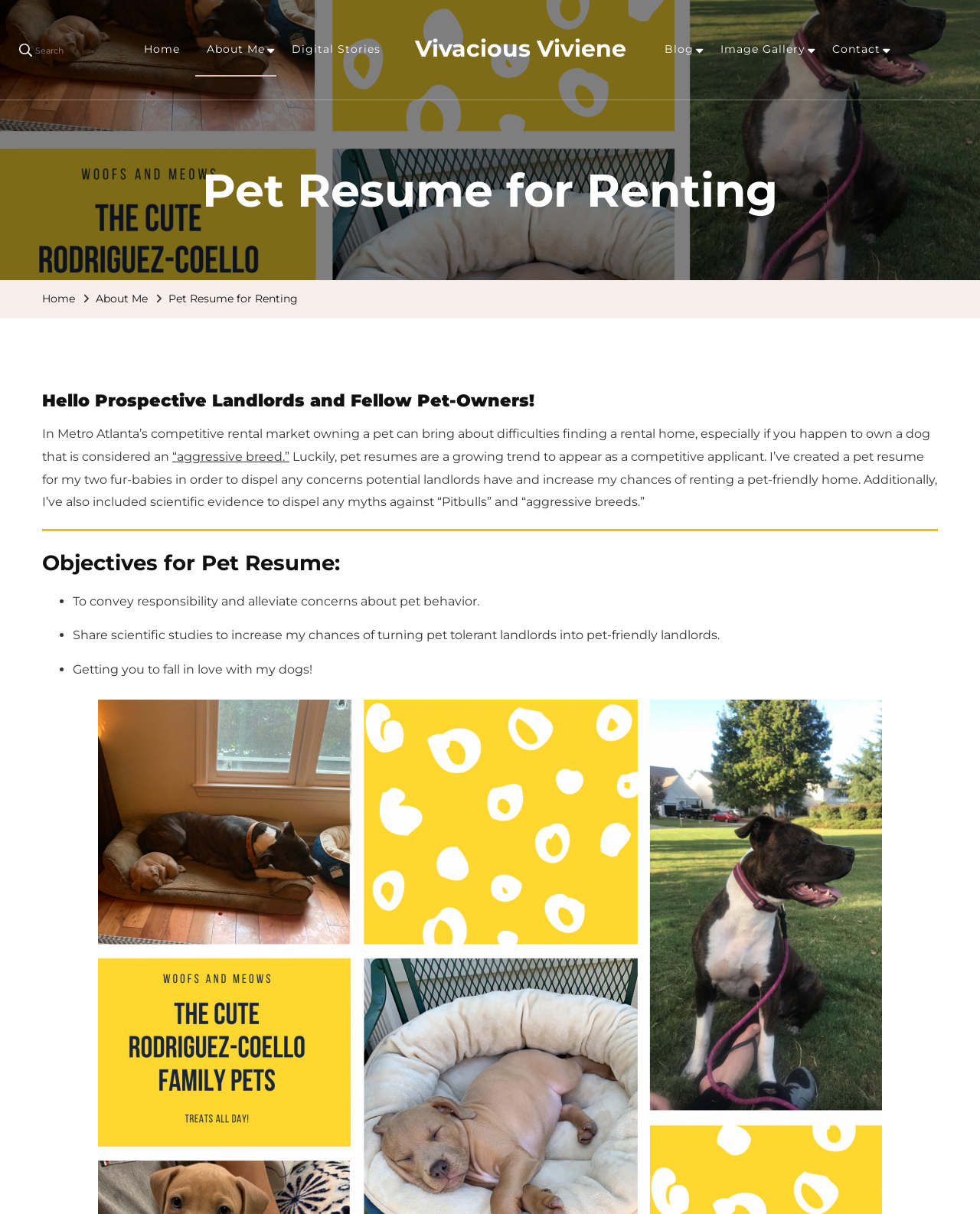What is the main heading of this webpage? Please extract and provide it.

Pet Resume for Renting